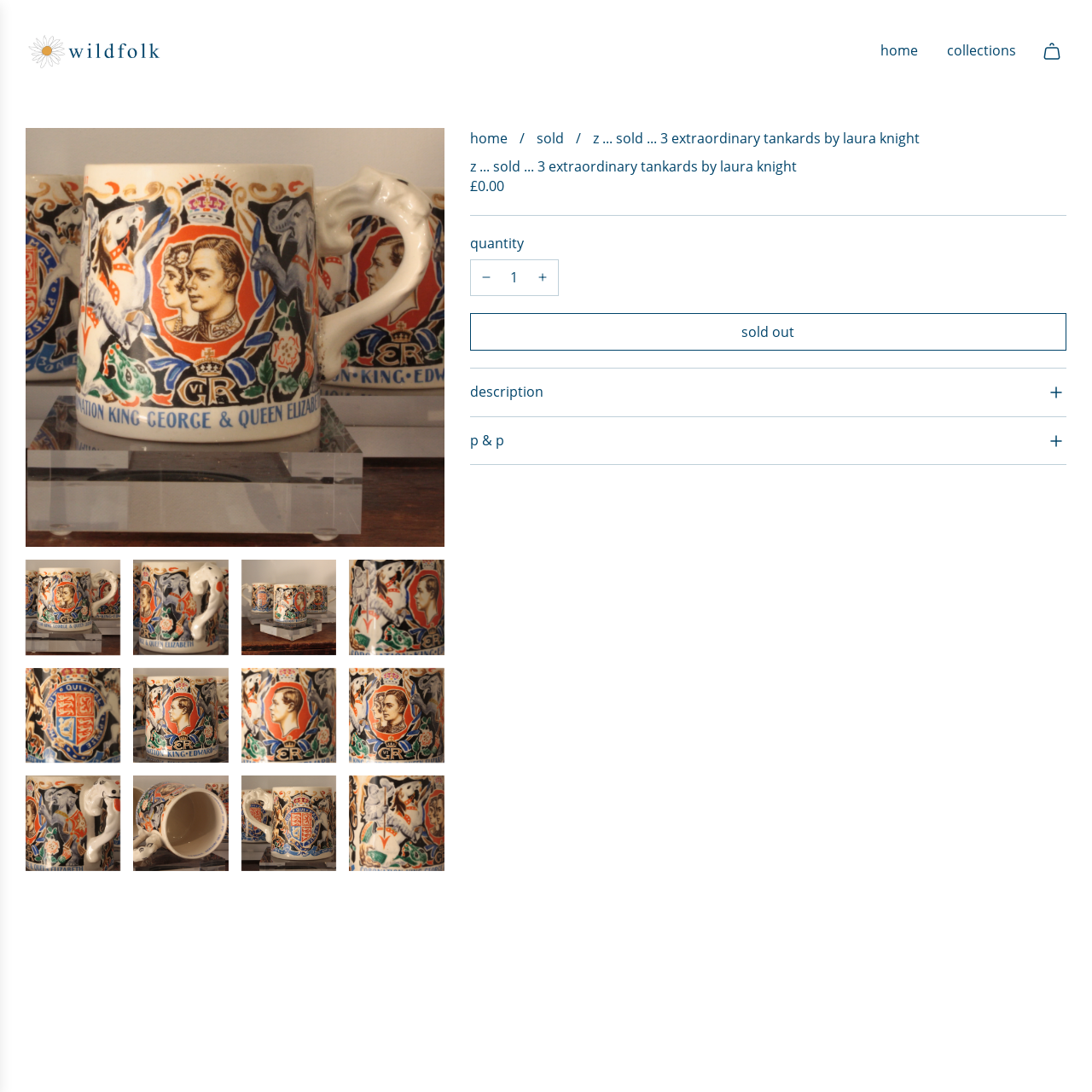View the element within the red boundary, Who designed the tankards? 
Deliver your response in one word or phrase.

Laura Knight